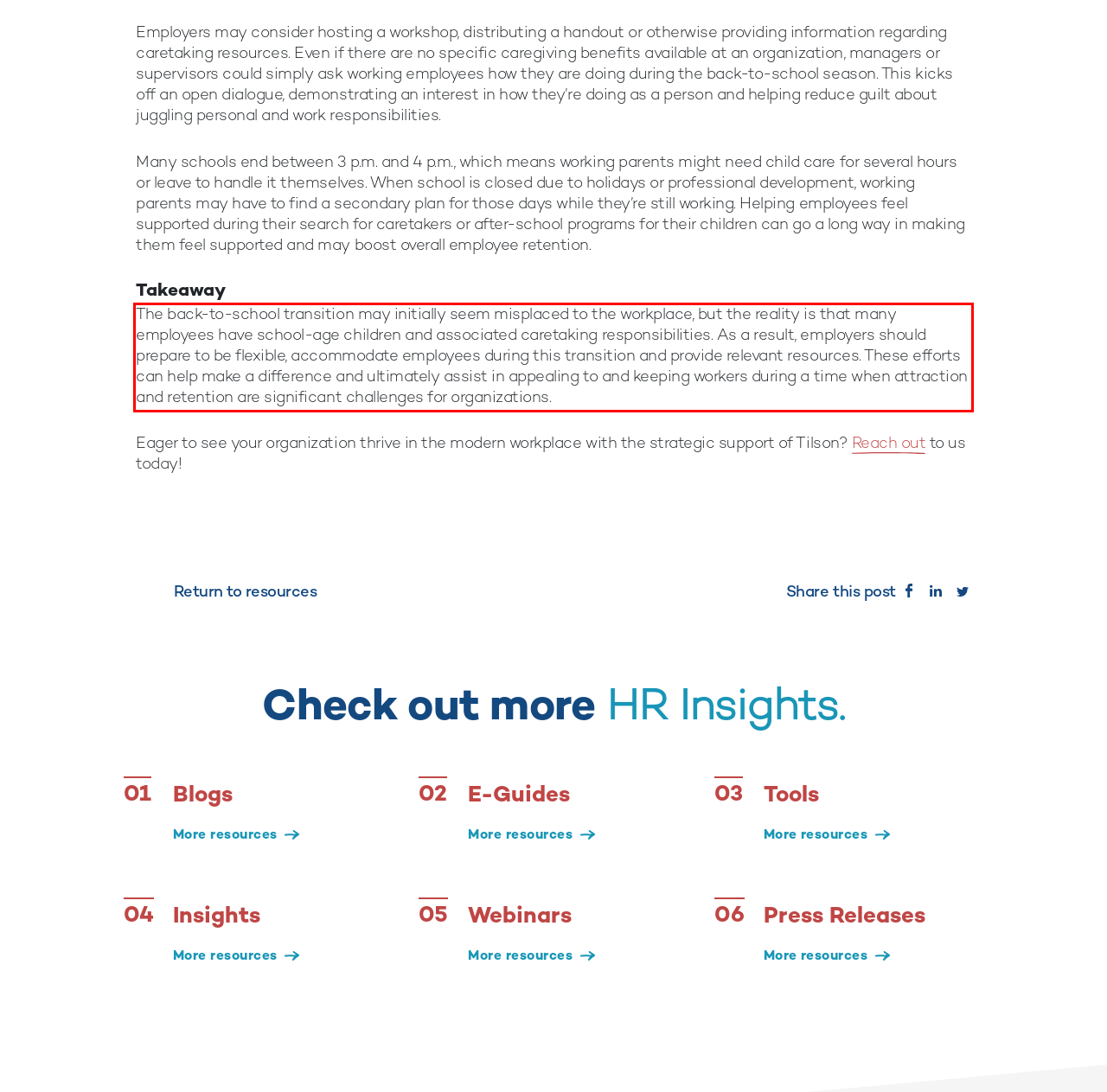Please identify the text within the red rectangular bounding box in the provided webpage screenshot.

The back-to-school transition may initially seem misplaced to the workplace, but the reality is that many employees have school-age children and associated caretaking responsibilities. As a result, employers should prepare to be flexible, accommodate employees during this transition and provide relevant resources. These efforts can help make a difference and ultimately assist in appealing to and keeping workers during a time when attraction and retention are significant challenges for organizations.